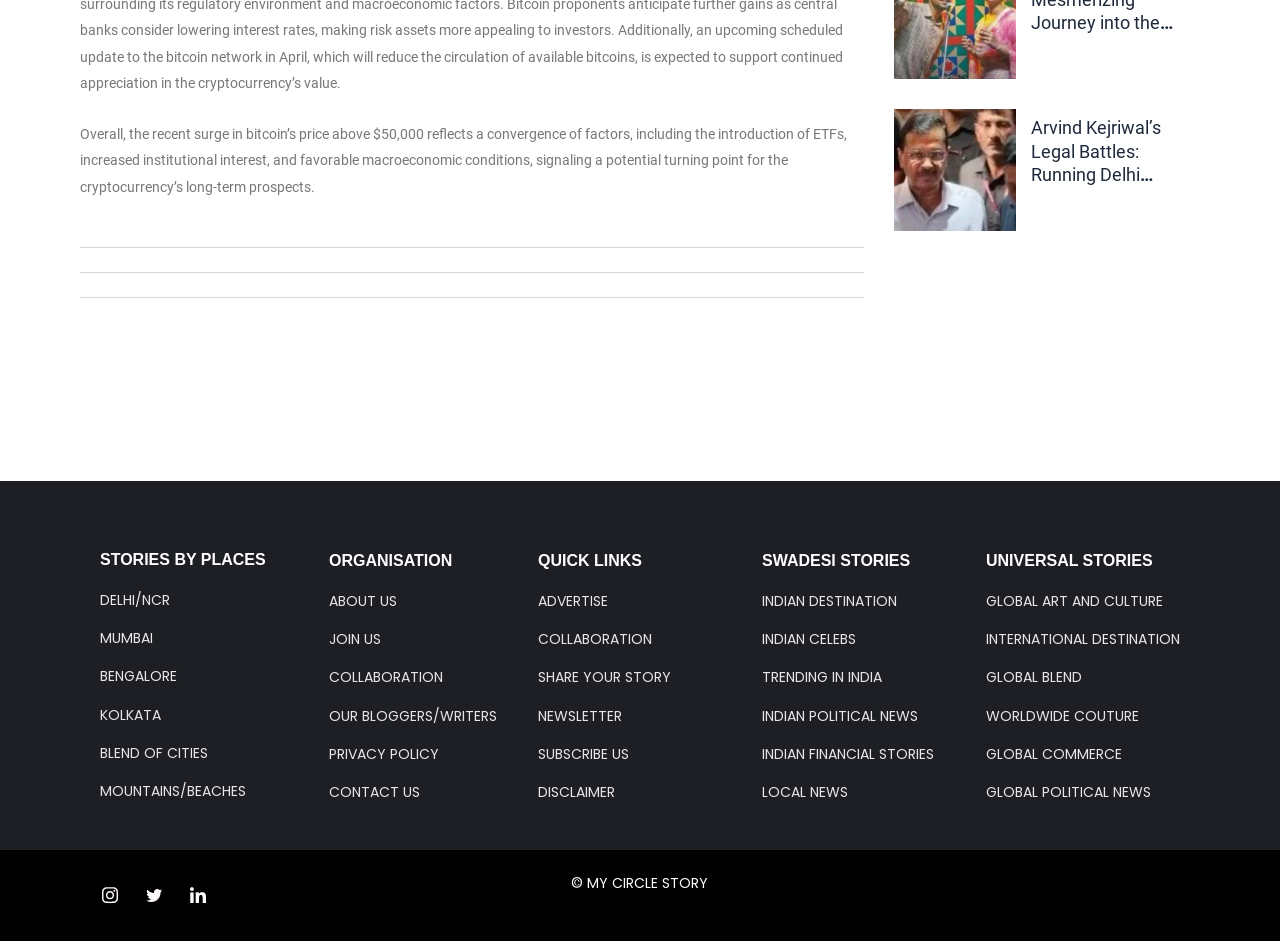How many categories are there under 'STORIES BY PLACES'?
Give a detailed and exhaustive answer to the question.

Under the heading 'STORIES BY PLACES', there are six categories: DELHI/NCR, MUMBAI, BENGALORE, KOLKATA, BLEND OF CITIES, and MOUNTAINS/BEACHES, which are indicated by the heading elements with corresponding links.